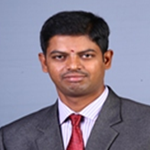Respond to the question with just a single word or phrase: 
What degrees does Mr. Kadhiresan hold?

B.Tech and M.E